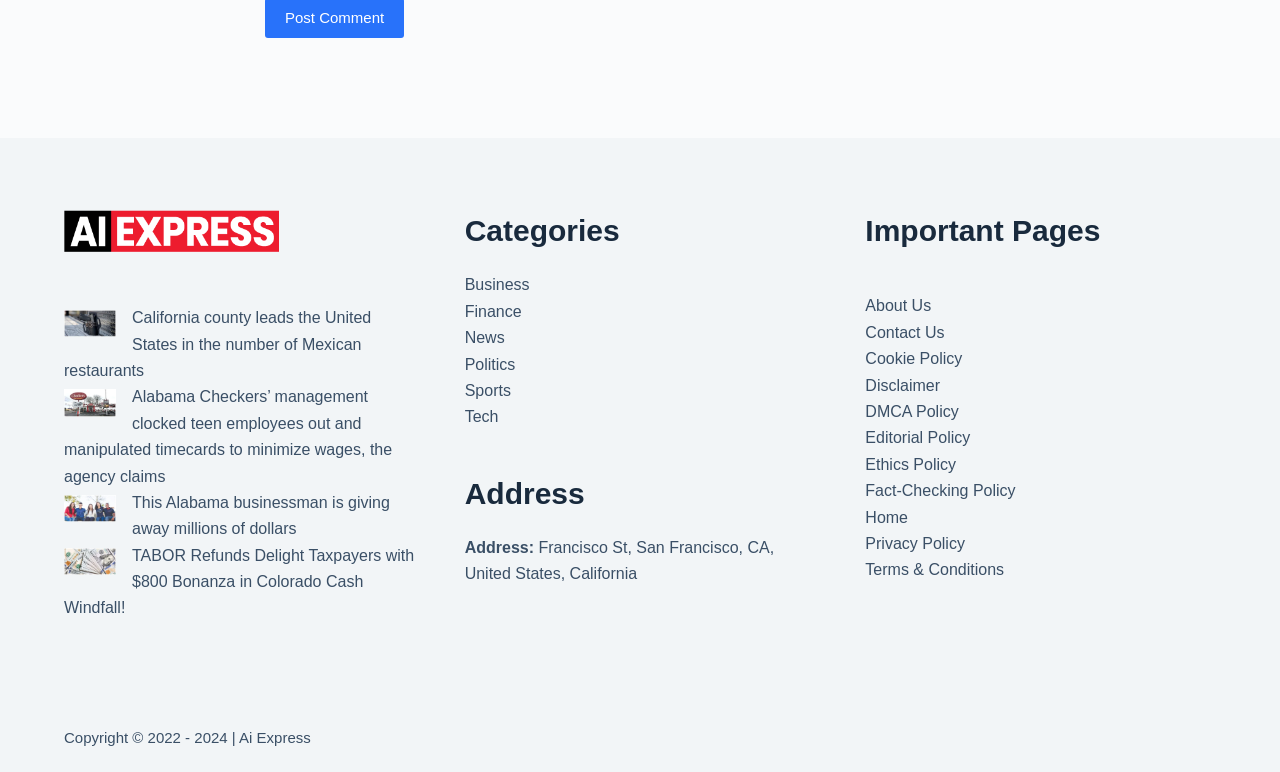Kindly determine the bounding box coordinates for the clickable area to achieve the given instruction: "Click on the 'California county leads the United States in the number of Mexican restaurants' news article".

[0.05, 0.401, 0.091, 0.437]